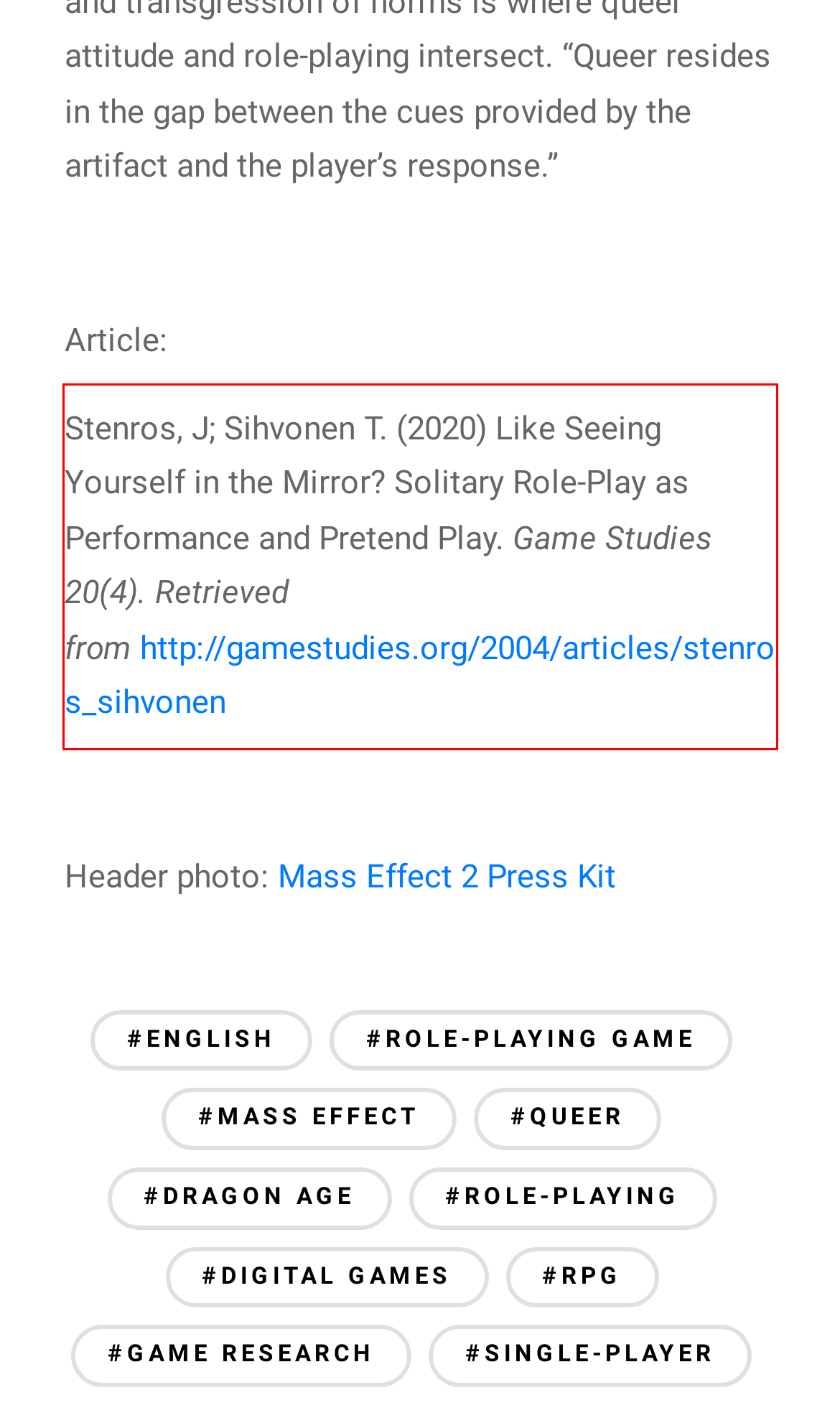Please look at the screenshot provided and find the red bounding box. Extract the text content contained within this bounding box.

Stenros, J; Sihvonen T. (2020) Like Seeing Yourself in the Mirror? Solitary Role-Play as Performance and Pretend Play. Game Studies 20(4). Retrieved from http://gamestudies.org/2004/articles/stenros_sihvonen